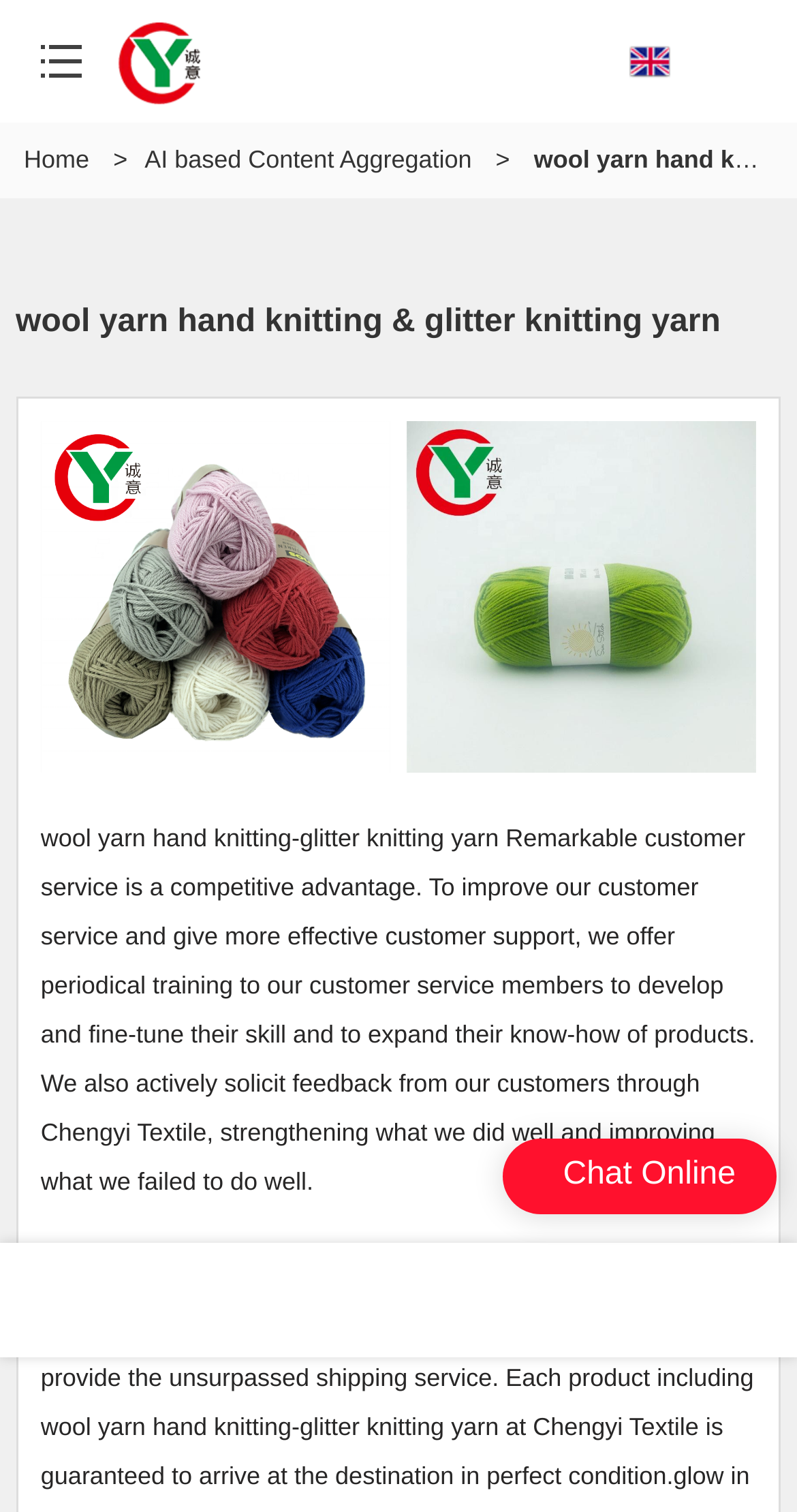Generate a comprehensive description of the webpage.

The webpage appears to be a product page for wool yarn hand knitting and glitter knitting yarn from Chengyi Textile. At the top left, there is a button and a link to the manufacturer's website. To the right of these elements, there are navigation links, including "Home" and "AI based Content Aggregation", separated by static text elements.

Below the navigation links, there is a prominent heading that reads "wool yarn hand knitting & glitter knitting yarn", spanning almost the entire width of the page. Underneath the heading, there are two identical links with accompanying images, one on the left and one on the right, both displaying the product name.

Below these links, there is a block of text that describes the company's customer service, highlighting their commitment to training and customer feedback. This text is positioned on the left side of the page, taking up about half of the page's width.

At the bottom of the page, there is a static text element that reads "Chat Online" and two links, one on the left and one on the right, which may be related to online chat functionality.